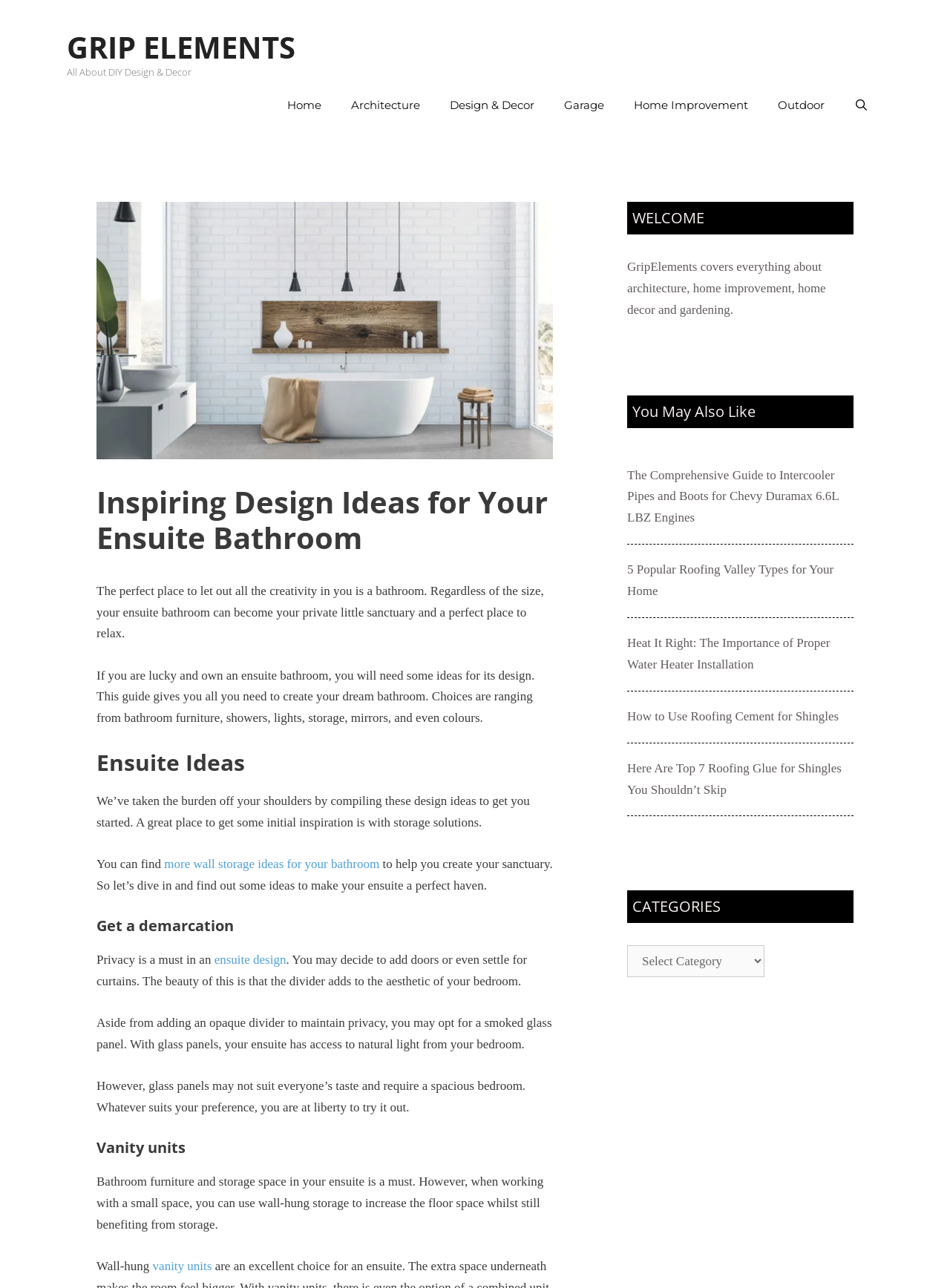What is the benefit of using glass panels in an ensuite bathroom?
Provide a detailed answer to the question using information from the image.

According to the webpage, using glass panels in an ensuite bathroom allows for access to natural light from the bedroom, which can be beneficial for the bathroom's ambiance and overall design.